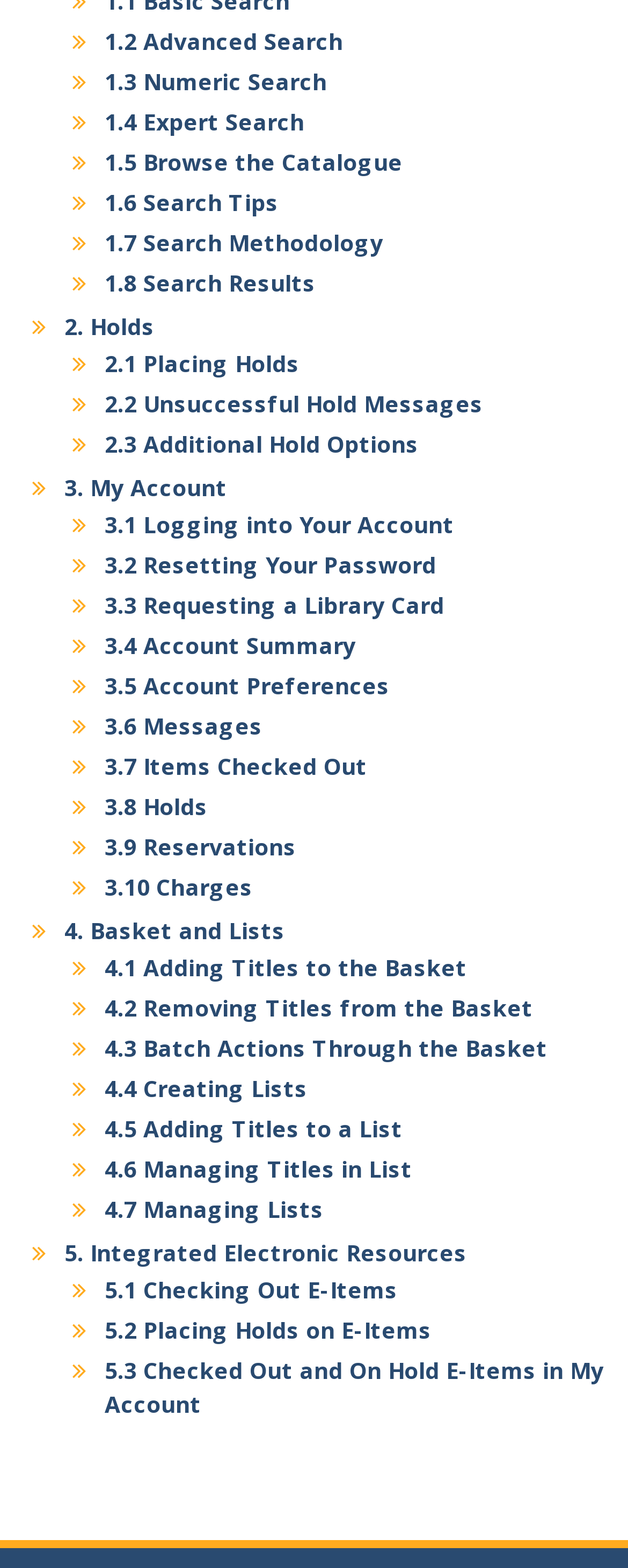What is the last option under 'Basket and Lists'?
Look at the screenshot and respond with one word or a short phrase.

Managing Lists